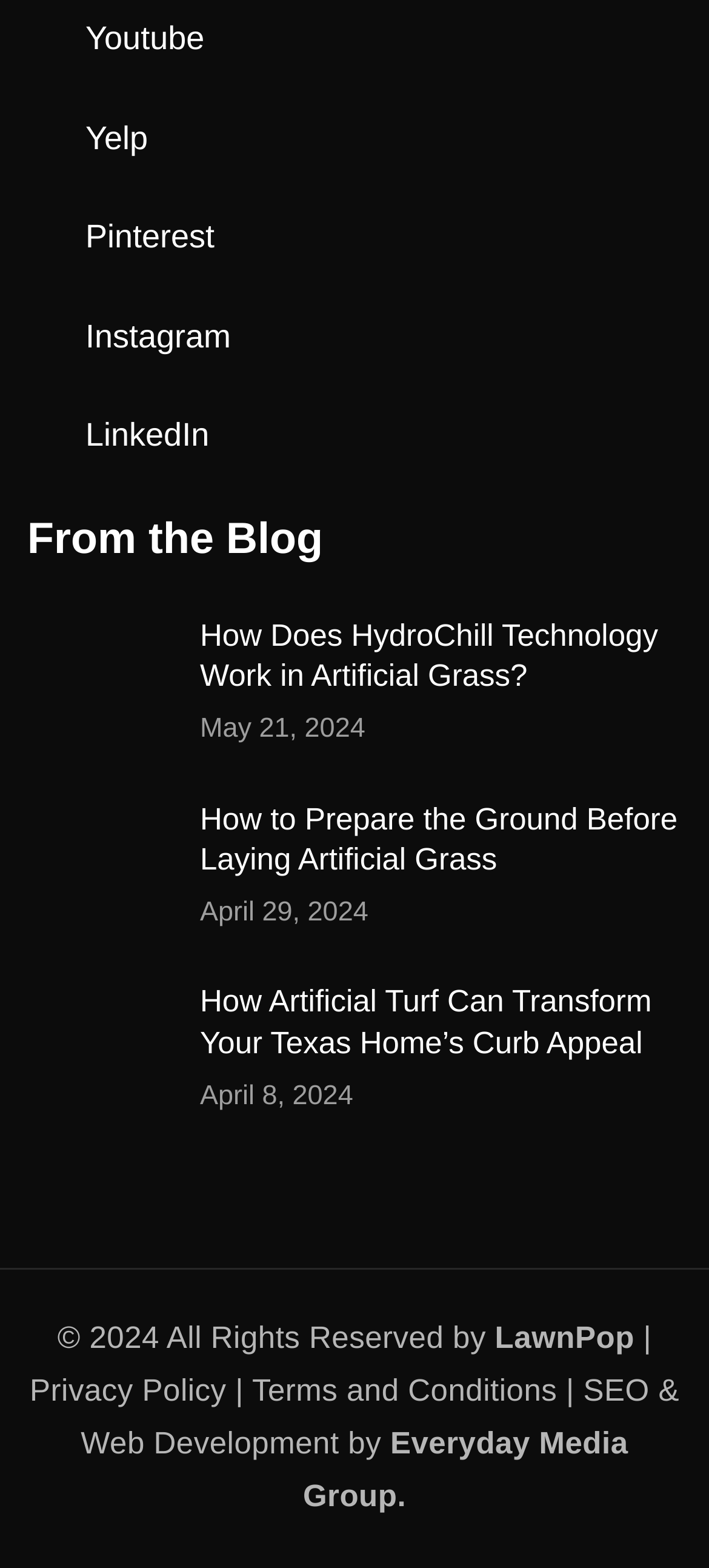Determine the bounding box of the UI element mentioned here: "Privacy Policy". The coordinates must be in the format [left, top, right, bottom] with values ranging from 0 to 1.

[0.042, 0.876, 0.319, 0.898]